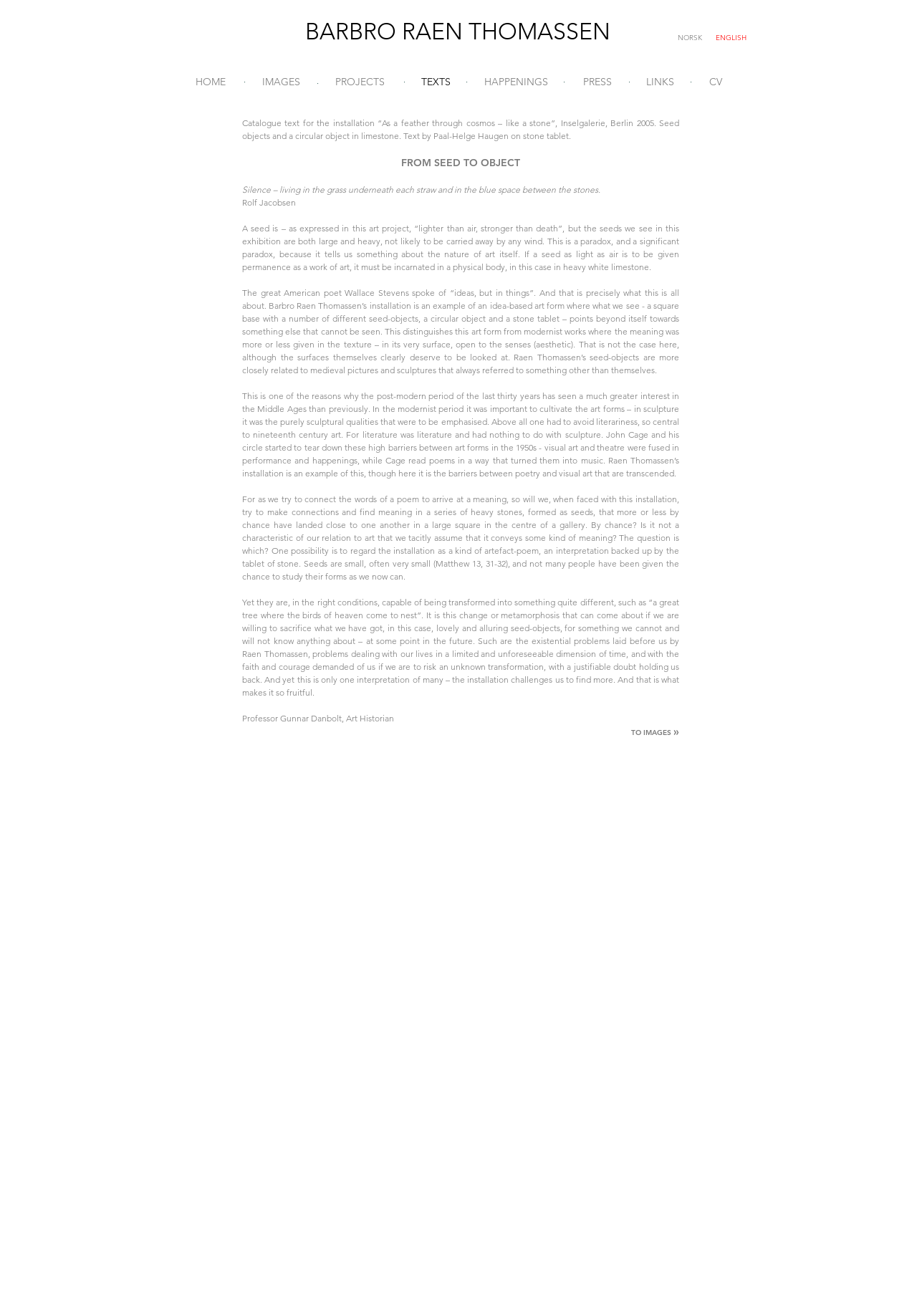Please find the bounding box coordinates in the format (top-left x, top-left y, bottom-right x, bottom-right y) for the given element description. Ensure the coordinates are floating point numbers between 0 and 1. Description: BARBRO RAEN THOMASSEN

[0.333, 0.01, 0.666, 0.036]